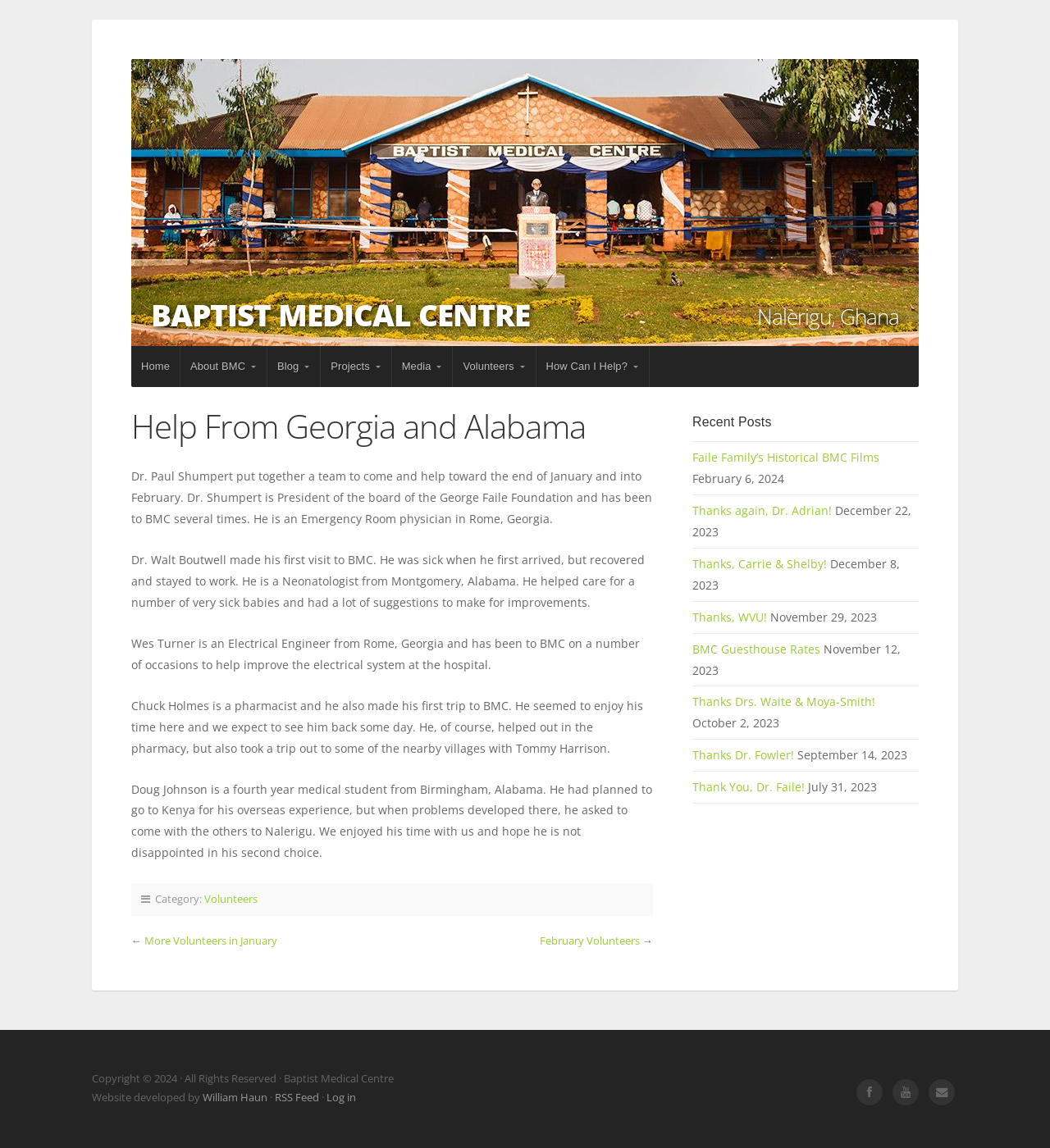What is the name of the medical center?
Please respond to the question with as much detail as possible.

The name of the medical center can be found in the heading 'BAPTIST MEDICAL CENTRE' at the top of the webpage, which is also a link.